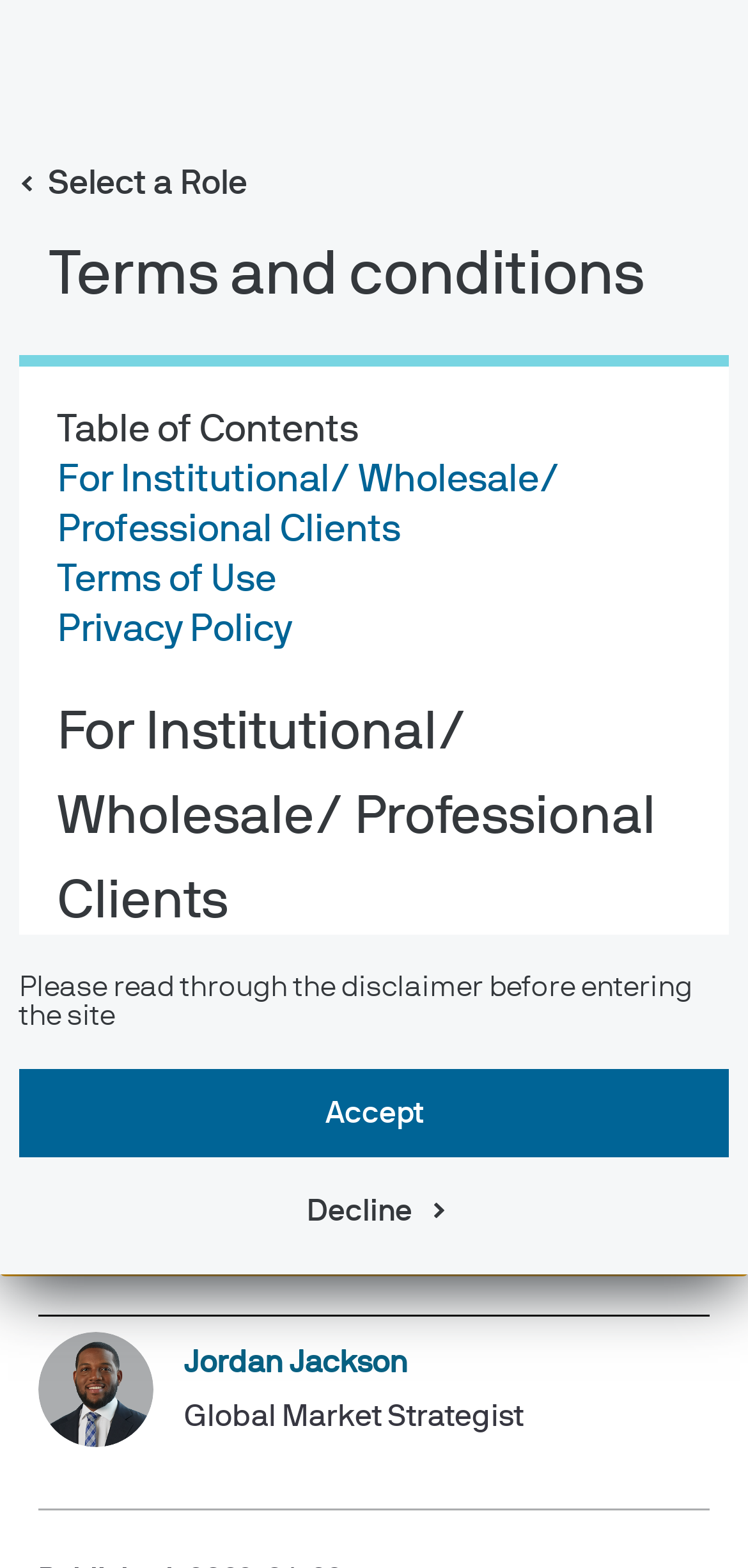Please identify the bounding box coordinates of the element's region that needs to be clicked to fulfill the following instruction: "Print the page". The bounding box coordinates should consist of four float numbers between 0 and 1, i.e., [left, top, right, bottom].

[0.887, 0.206, 0.949, 0.24]